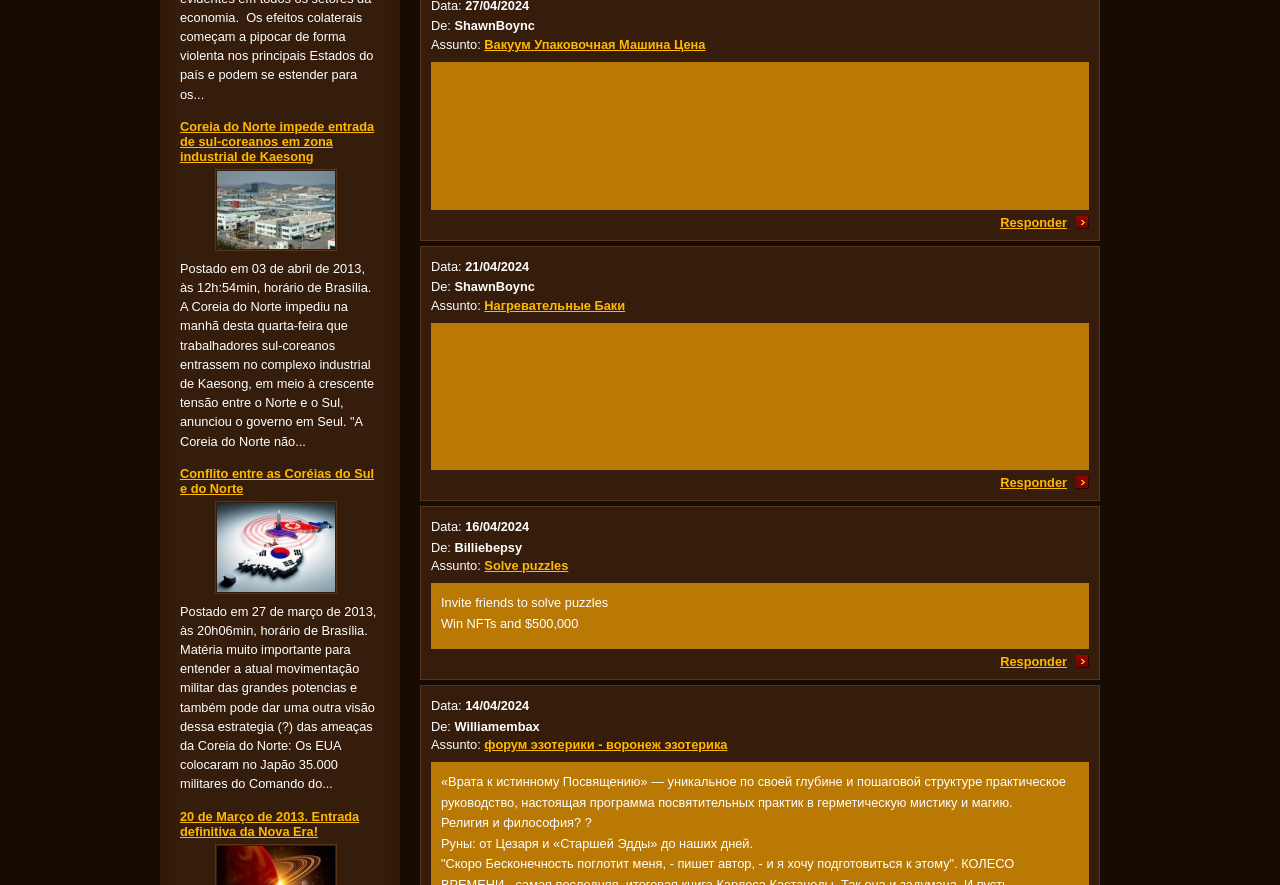Determine the bounding box coordinates for the UI element with the following description: "title="Ver ítem completo"". The coordinates should be four float numbers between 0 and 1, represented as [left, top, right, bottom].

[0.168, 0.657, 0.263, 0.674]